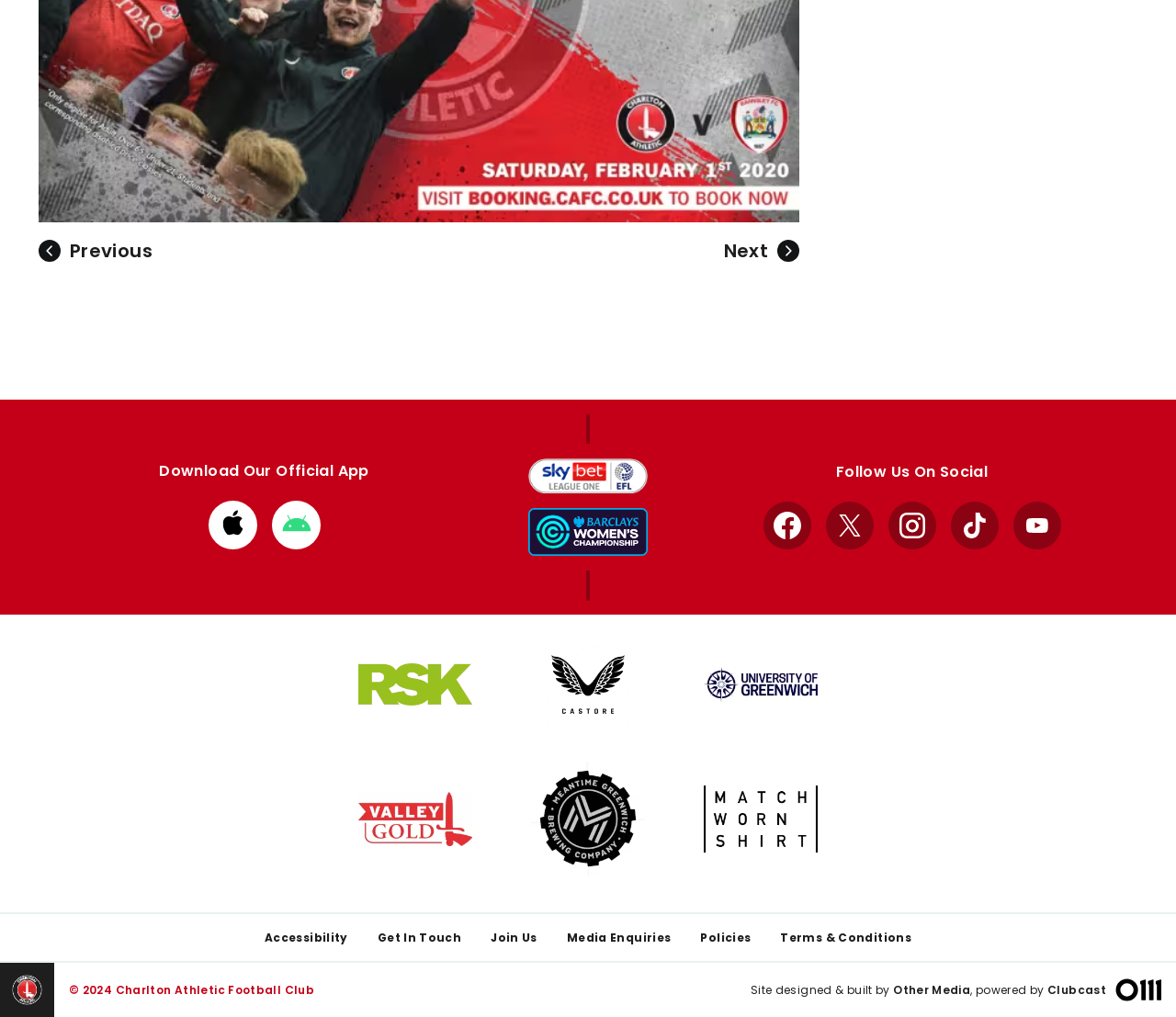Please provide a one-word or phrase answer to the question: 
What is the name of the football club?

Charlton Athletic